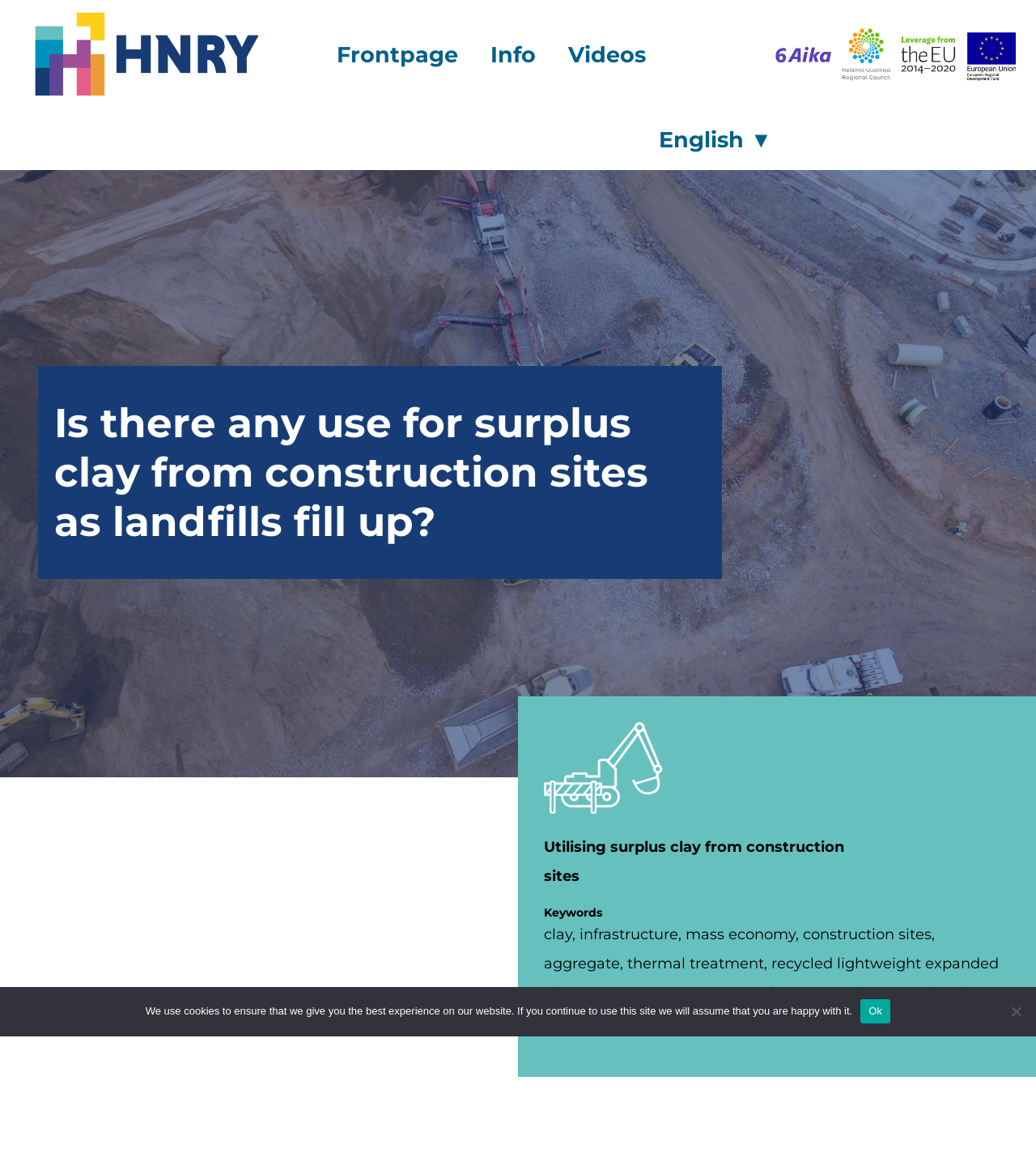Based on the element description "Ok", predict the bounding box coordinates of the UI element.

[0.831, 0.854, 0.86, 0.874]